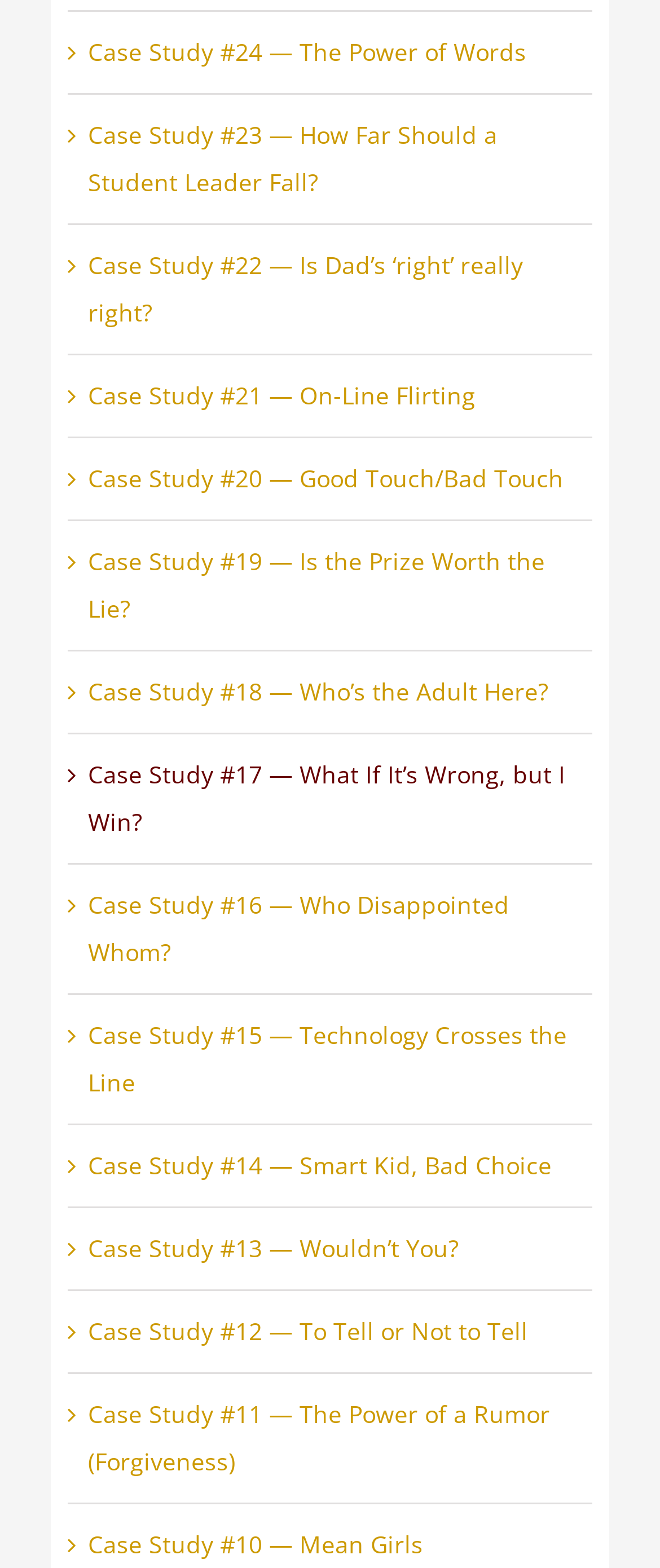Please identify the bounding box coordinates of the element on the webpage that should be clicked to follow this instruction: "read Case Study #24 — The Power of Words". The bounding box coordinates should be given as four float numbers between 0 and 1, formatted as [left, top, right, bottom].

[0.133, 0.022, 0.797, 0.043]